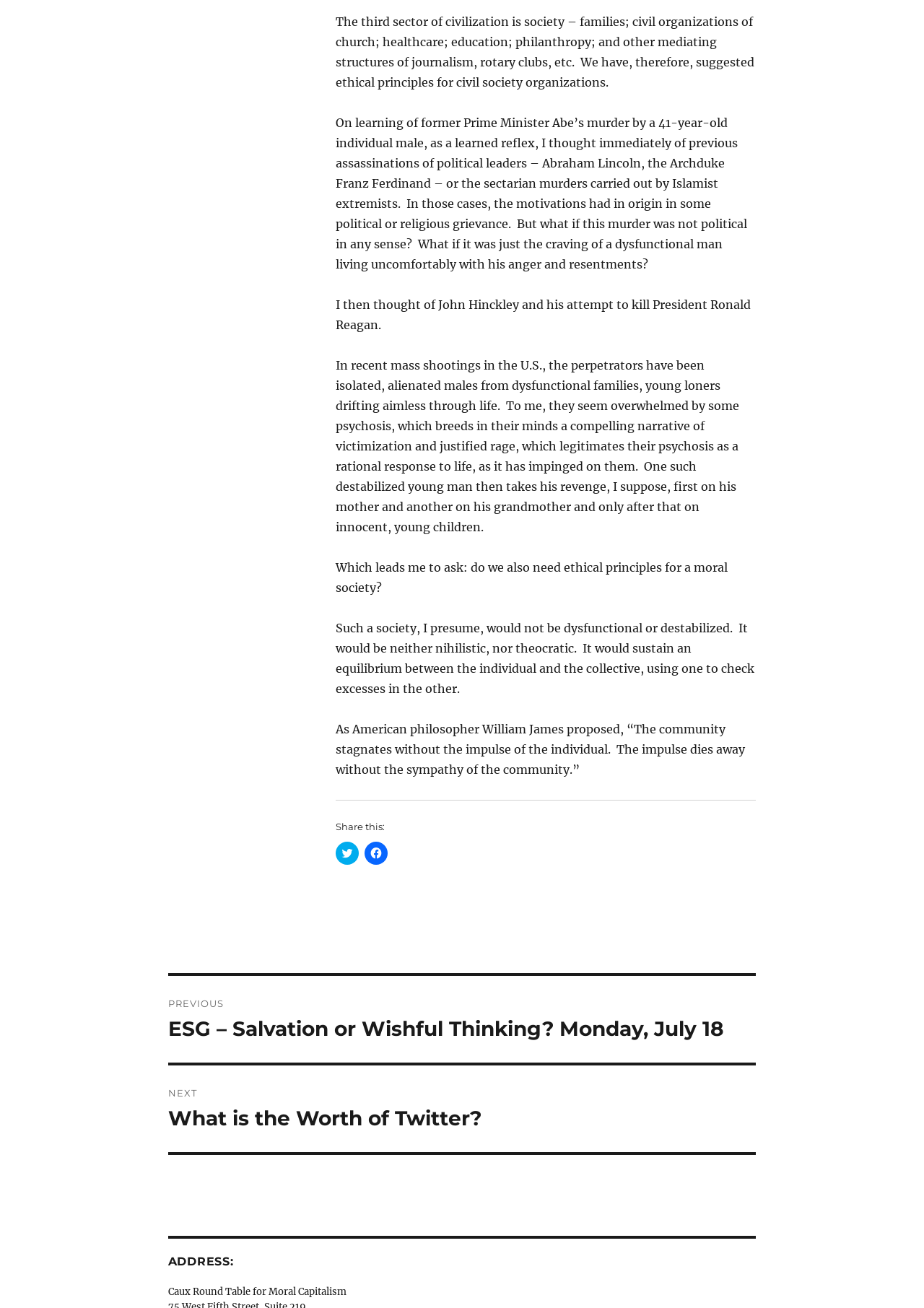Find the bounding box coordinates of the element you need to click on to perform this action: 'Go to next post'. The coordinates should be represented by four float values between 0 and 1, in the format [left, top, right, bottom].

[0.182, 0.814, 0.818, 0.881]